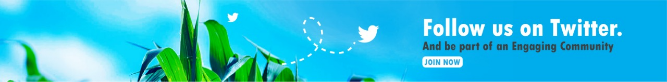Generate a detailed explanation of the scene depicted in the image.

A vibrant promotional banner encouraging users to connect on Twitter, featuring a backdrop of lush green grass against a bright blue sky. The text invites readers to "Follow us on Twitter" and emphasizes community engagement with the phrase "And be part of an Engaging Community." Additionally, a prominent "JOIN NOW" button is showcased, urging immediate participation. The playful design is enhanced by dotted lines leading to Twitter icons, creating a sense of movement and connection. This image effectively conveys the message of community and interaction through social media platforms.